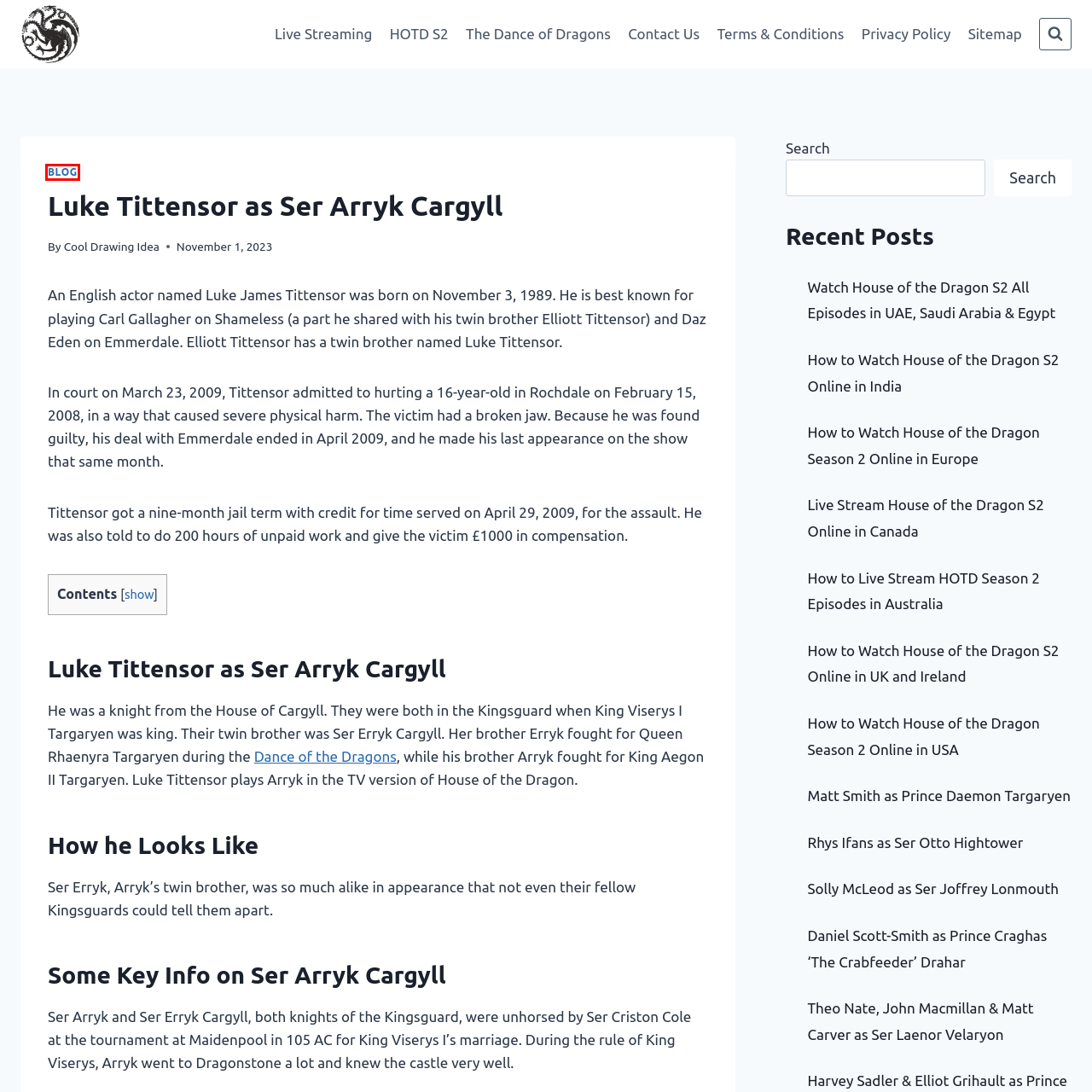Observe the screenshot of a webpage with a red bounding box highlighting an element. Choose the webpage description that accurately reflects the new page after the element within the bounding box is clicked. Here are the candidates:
A. Contact Us
B. Matt Smith as Prince Daemon Targaryen
C. Where to Live Stream House of the Dragon S2 Online in 2024
D. Watch House of the Dragon S2 All Episodes in UAE, Saudi Arabia & Egypt
E. Blog
F. Rhys Ifans as Ser Otto Hightower
G. Live Stream House of the Dragon S2 Online in Canada
H. How to Watch House of the Dragon S2 Online in India

E